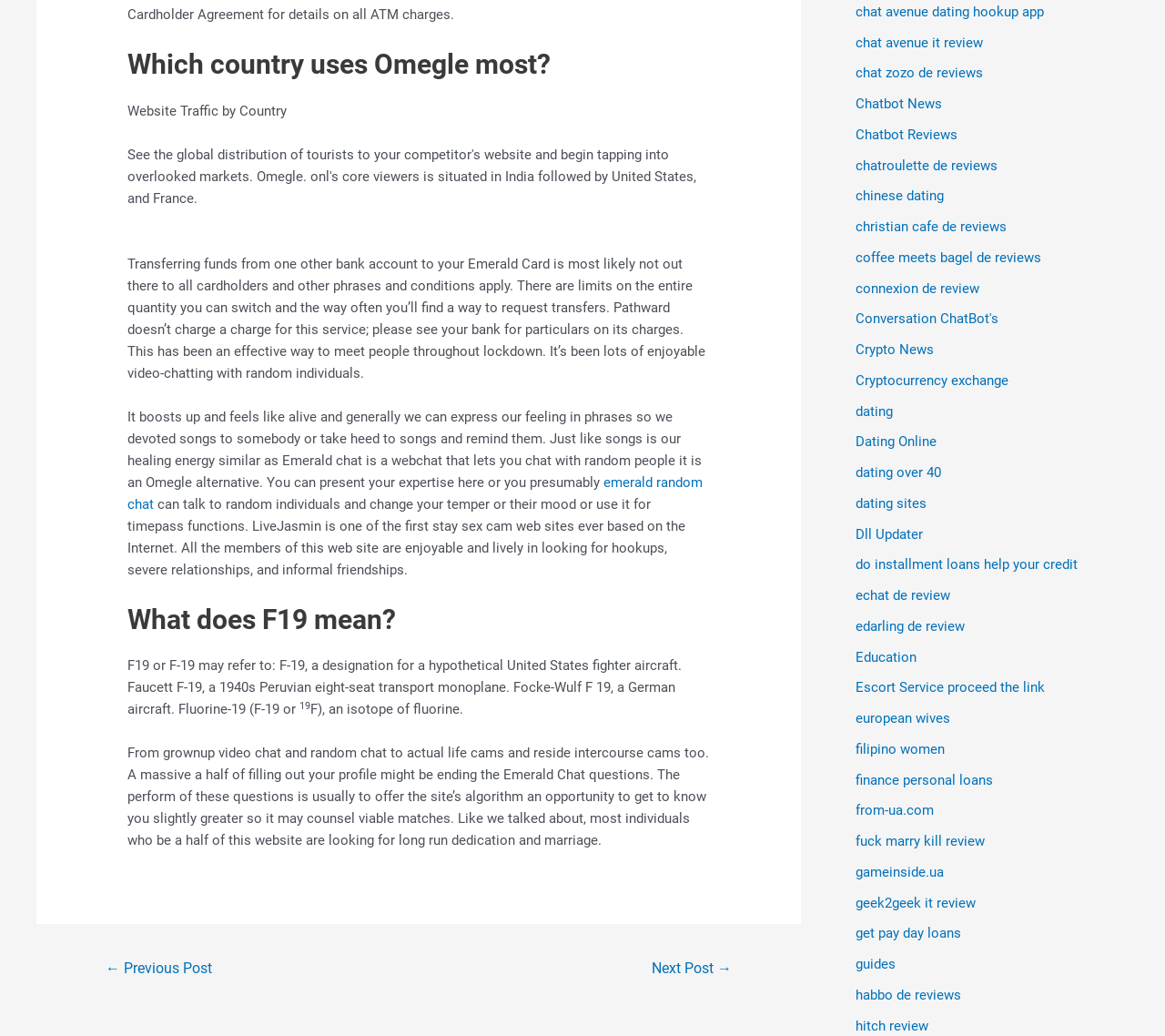Given the description of the UI element: "edarling de review", predict the bounding box coordinates in the form of [left, top, right, bottom], with each value being a float between 0 and 1.

[0.734, 0.596, 0.828, 0.612]